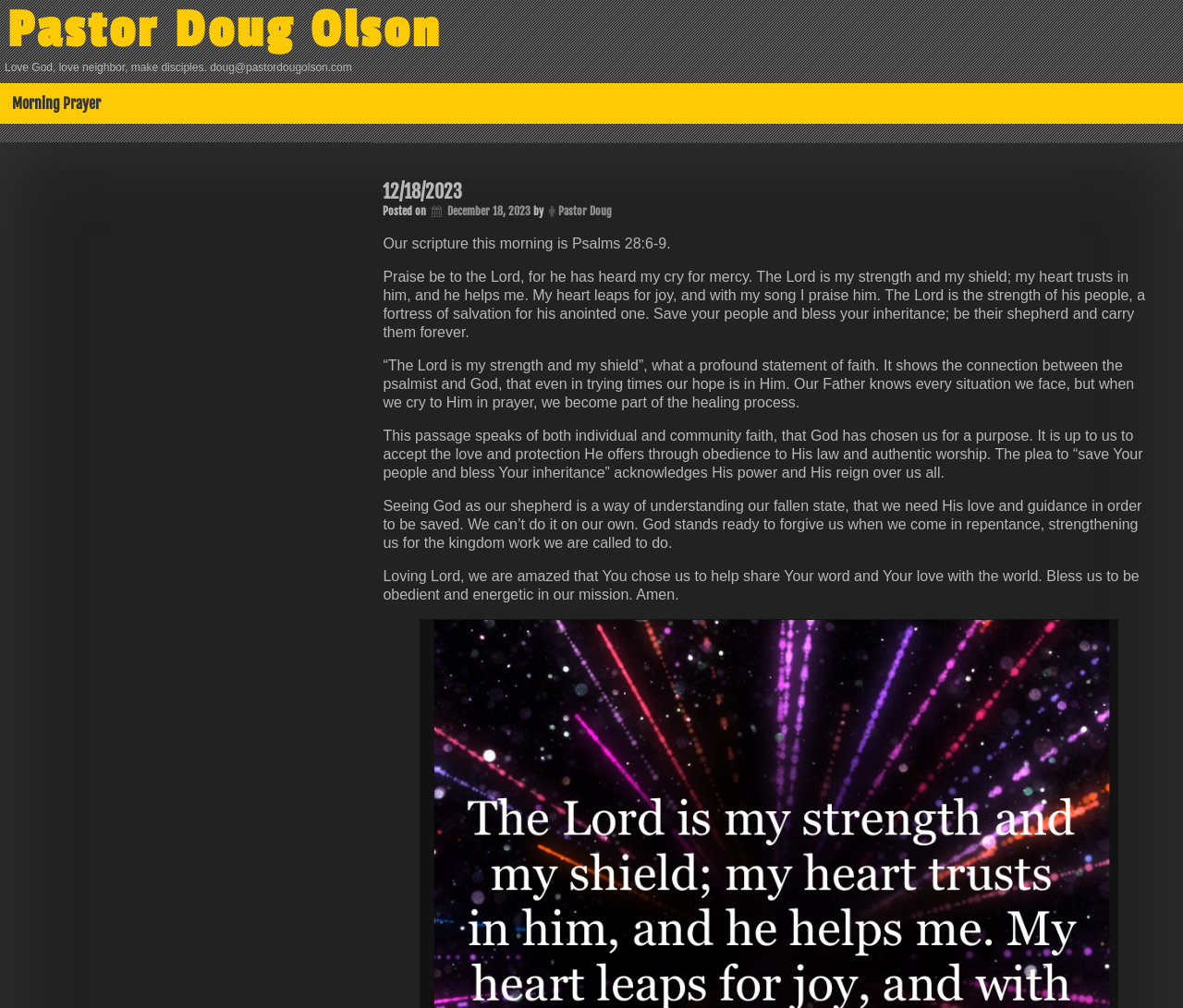Give the bounding box coordinates for this UI element: "How to Disable Discord Clips". The coordinates should be four float numbers between 0 and 1, arranged as [left, top, right, bottom].

None